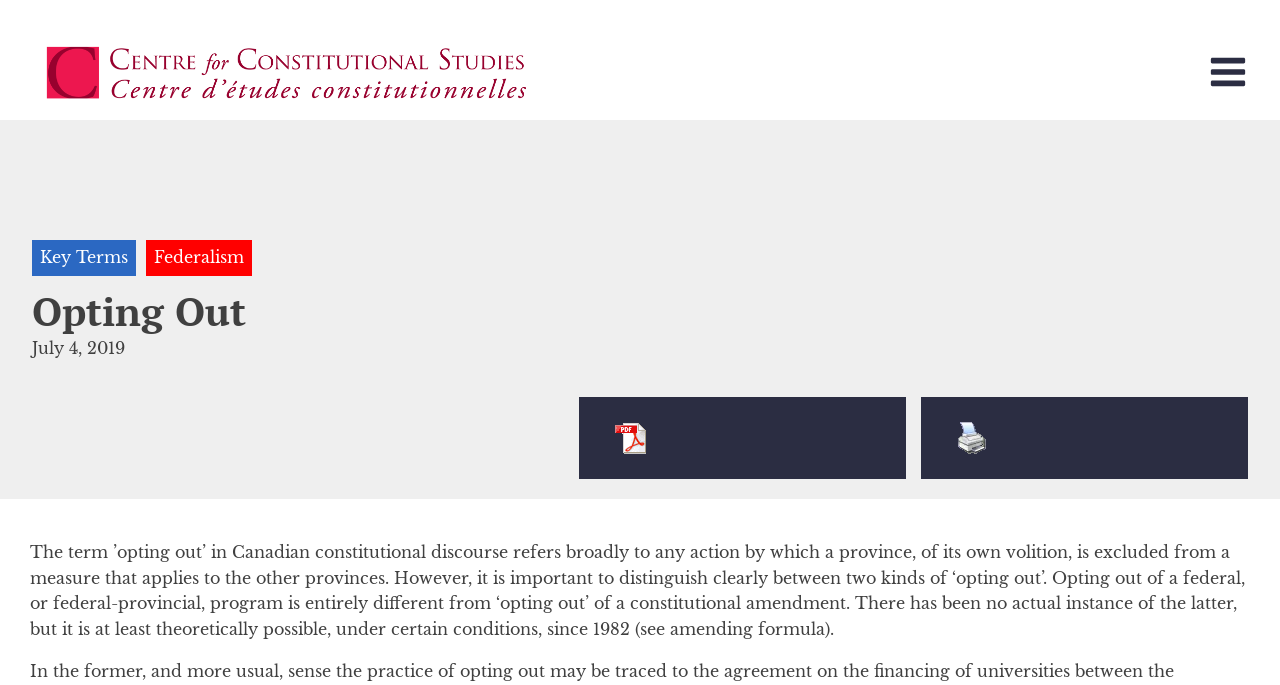Answer in one word or a short phrase: 
What is the type of the image on the left?

pdf